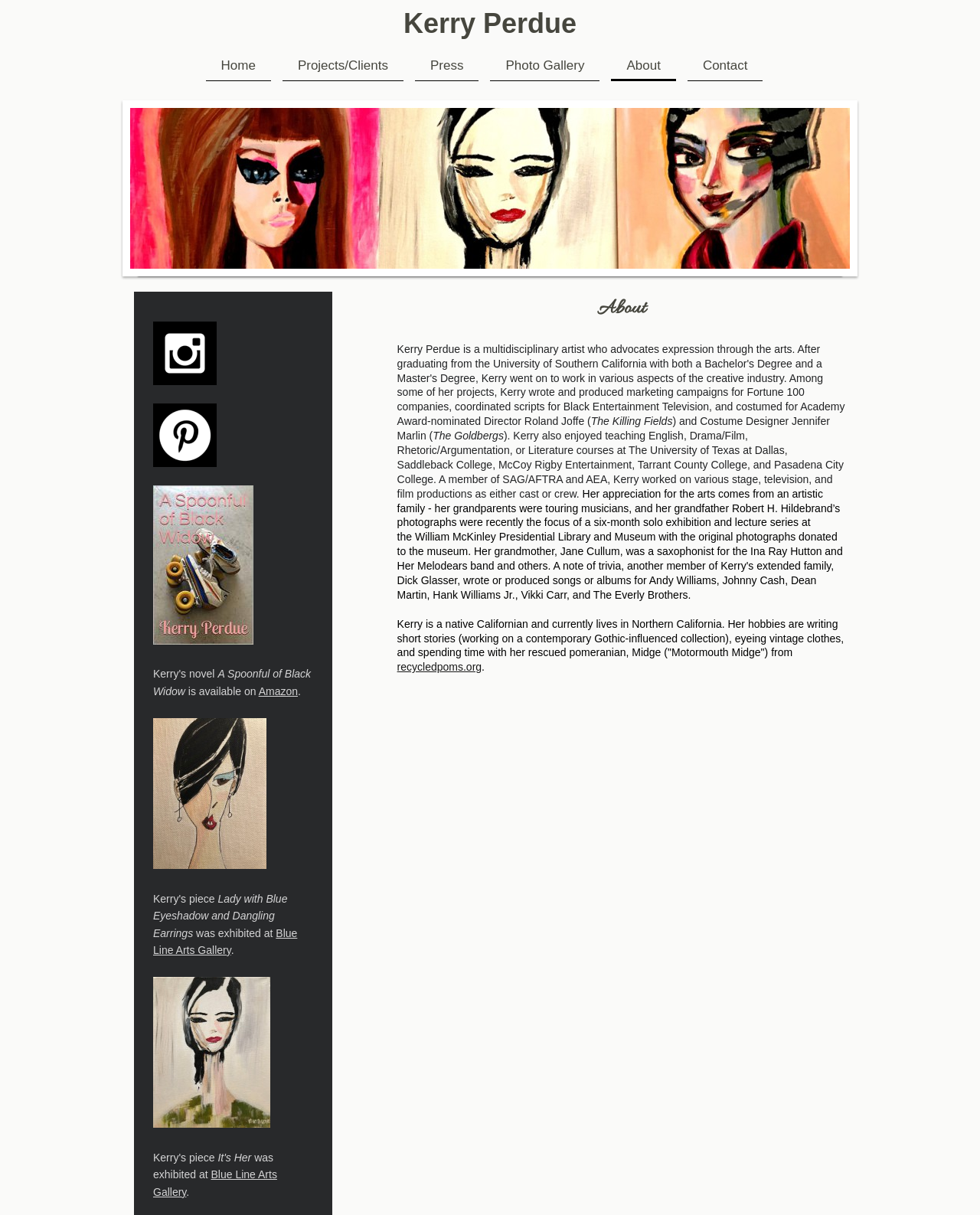Select the bounding box coordinates of the element I need to click to carry out the following instruction: "Read more about Kerry Perdue's projects and clients".

[0.288, 0.042, 0.412, 0.067]